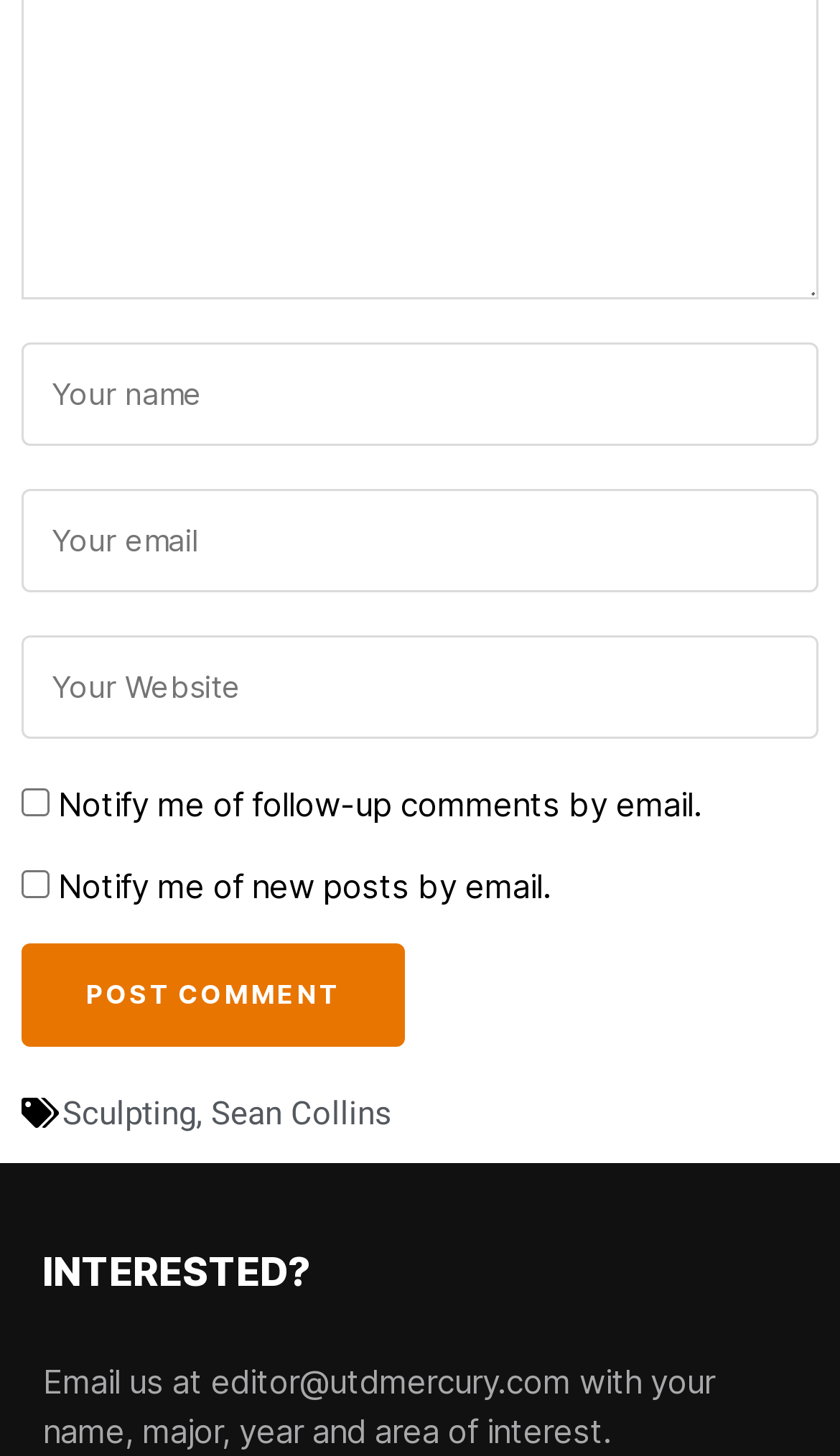Indicate the bounding box coordinates of the element that needs to be clicked to satisfy the following instruction: "Enter comment". The coordinates should be four float numbers between 0 and 1, i.e., [left, top, right, bottom].

[0.026, 0.336, 0.974, 0.407]